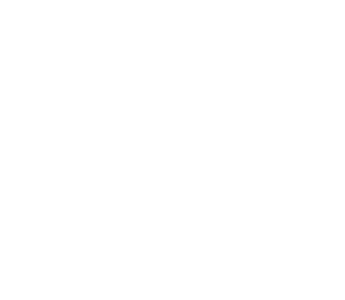Give a detailed account of the visual elements in the image.

The image showcases a visually appealing and functional installation of French drains, designed to effectively manage water drainage in residential areas. Specifically situated in Vernon, NJ, this system is ideal for preventing water accumulation and ensuring proper yard drainage, particularly in Sussex County. The design emphasizes both practicality and aesthetic integration into the surrounding landscape, showcasing how such installations can enhance property value while addressing essential drainage needs. This is part of a broader discussion on effective yard drainage solutions, as highlighted in the article titled "French Drains in Vernon NJ," which provides more in-depth insights and advice on maintaining proper drainage in outdoor spaces.